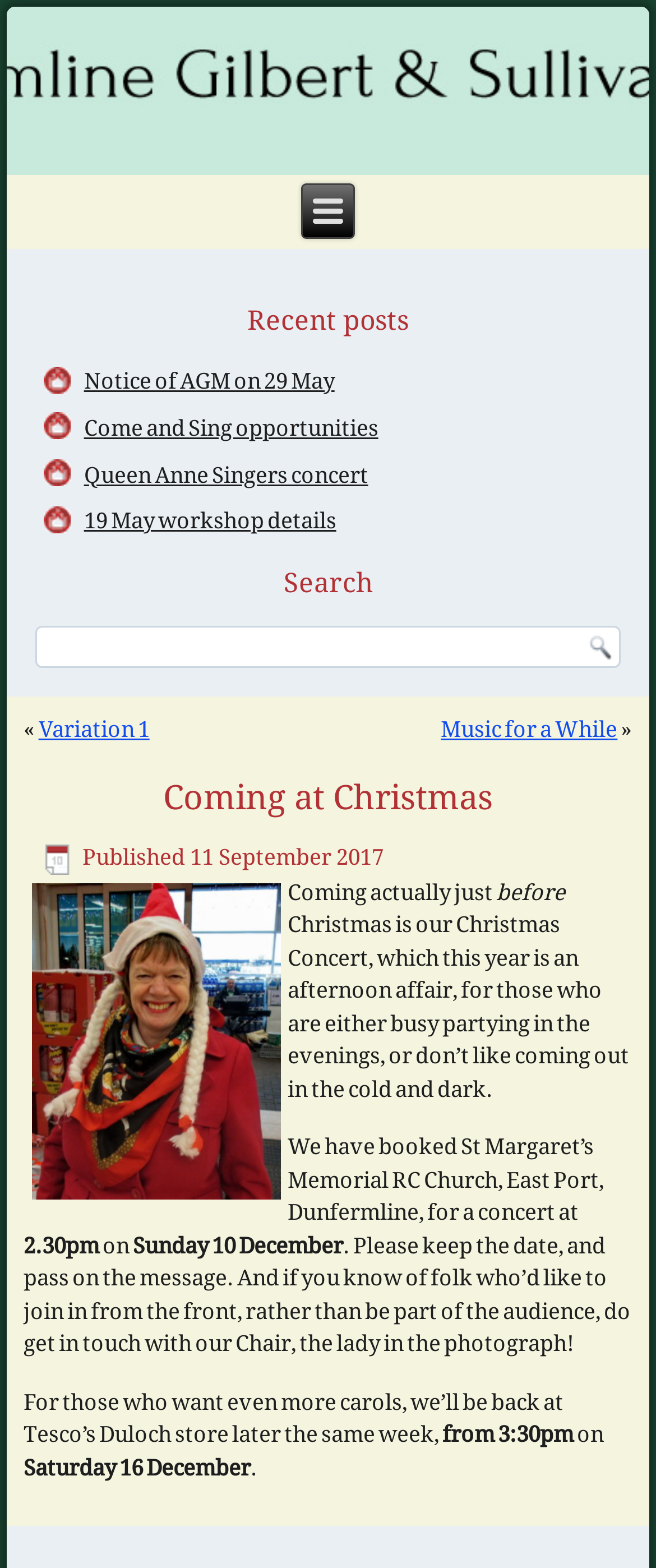Please respond to the question with a concise word or phrase:
What is the name of the concert mentioned?

Christmas Concert